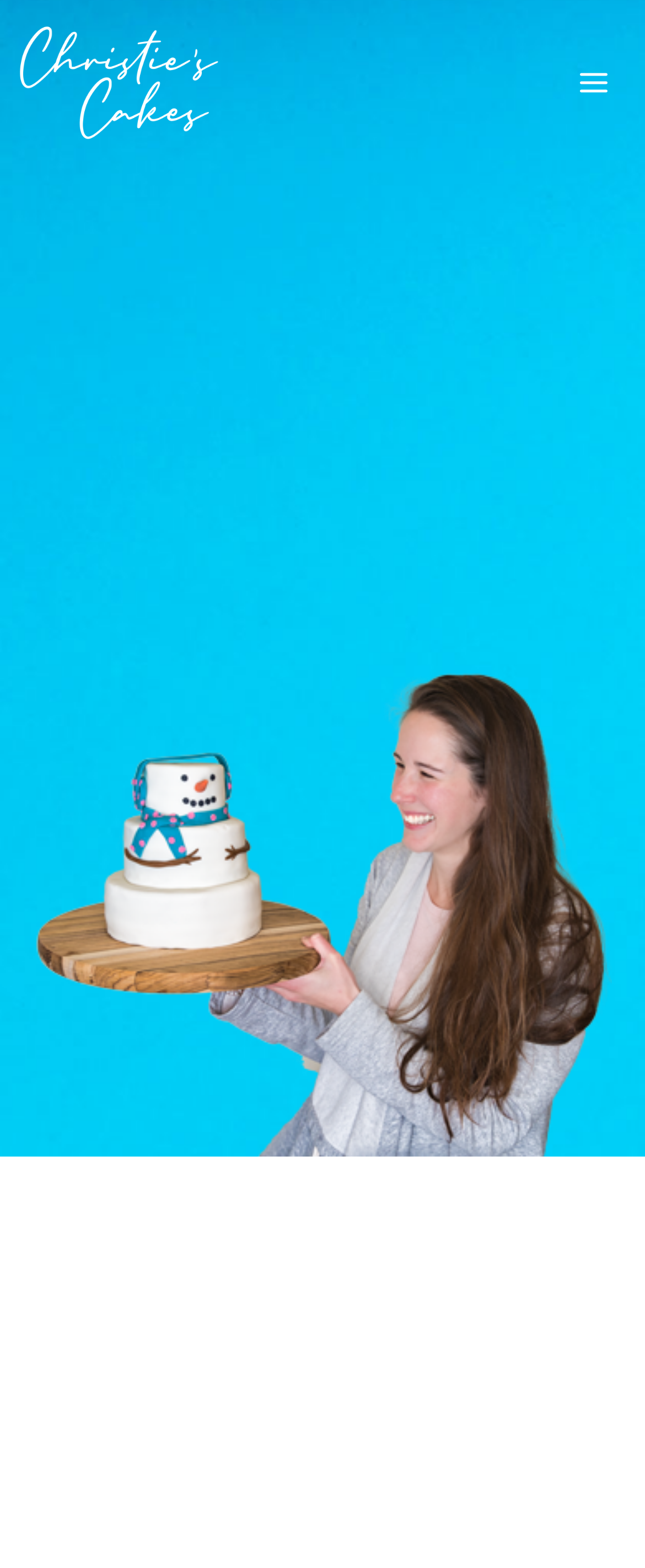Identify the bounding box for the UI element described as: "name="submit" value="Post Comment"". Ensure the coordinates are four float numbers between 0 and 1, formatted as [left, top, right, bottom].

None